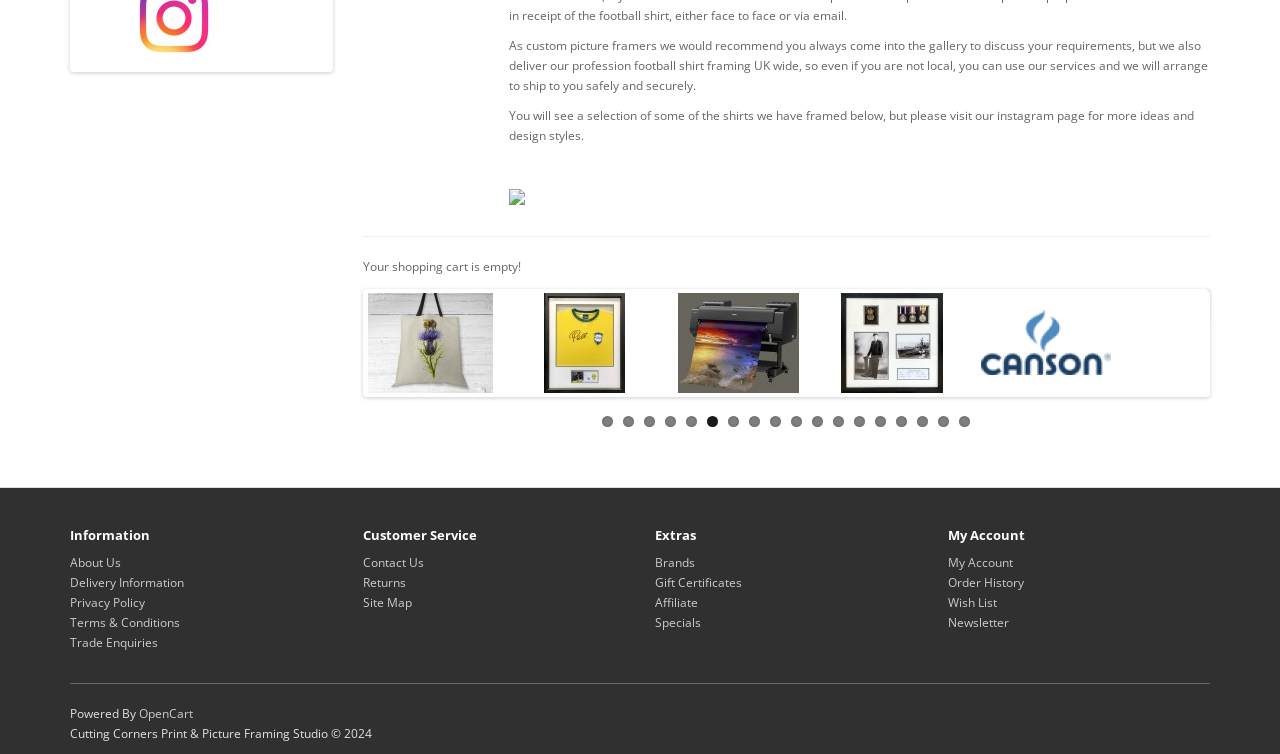Provide the bounding box coordinates of the HTML element described by the text: "alt="Giclee Fine Art Prints"".

[0.286, 0.389, 0.406, 0.522]